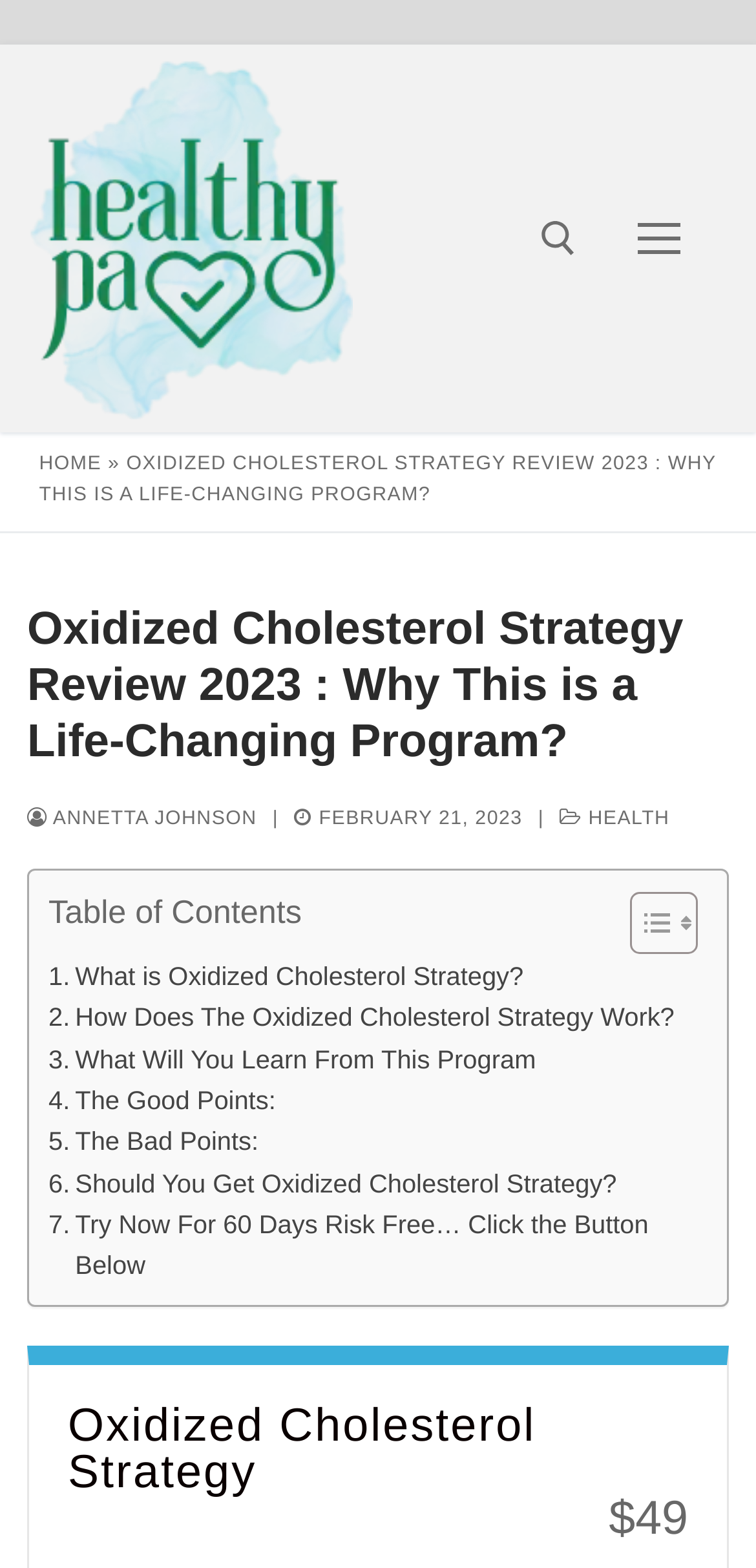Locate the bounding box coordinates of the region to be clicked to comply with the following instruction: "Read Oxidized Cholesterol Strategy review". The coordinates must be four float numbers between 0 and 1, in the form [left, top, right, bottom].

[0.036, 0.385, 0.964, 0.492]